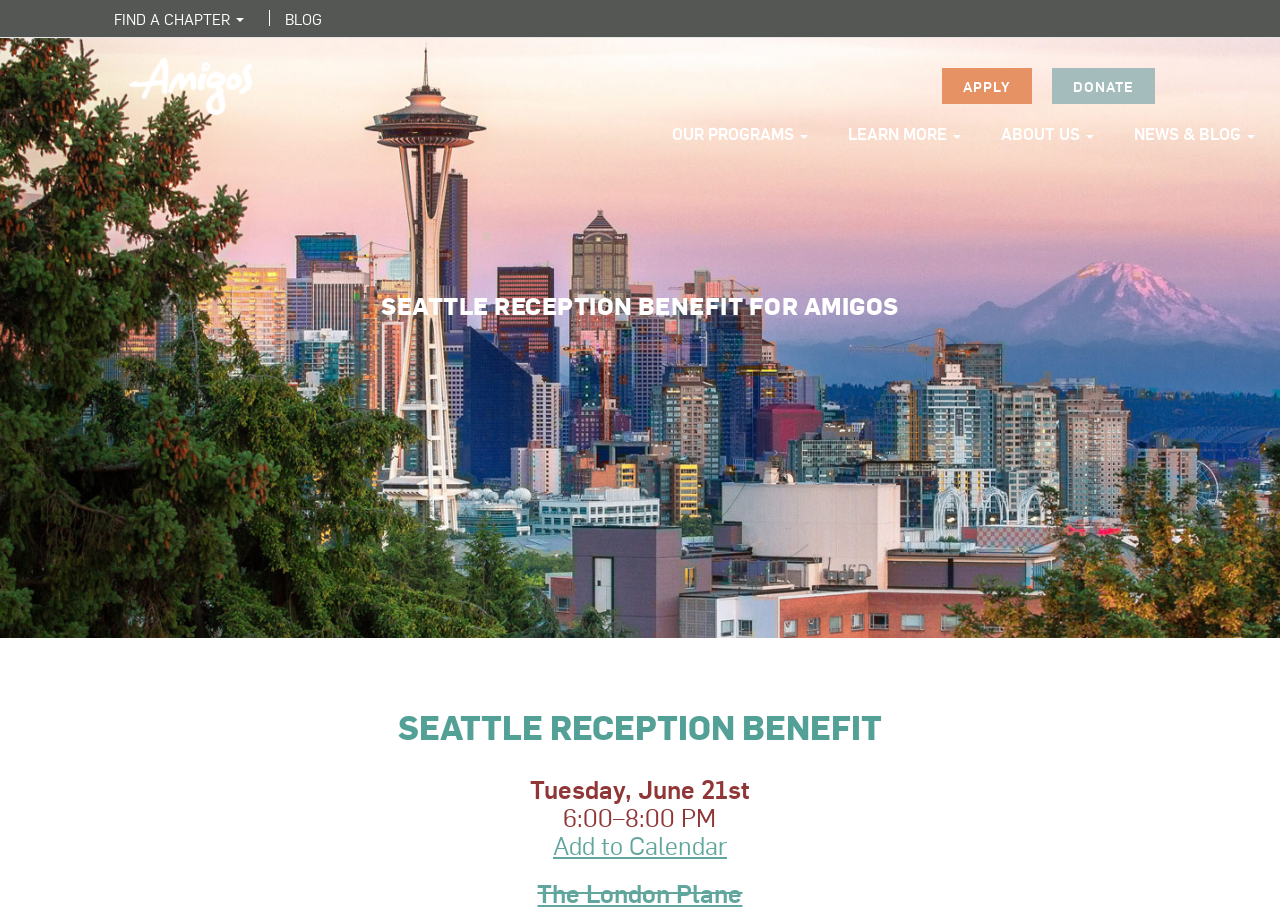Specify the bounding box coordinates of the element's region that should be clicked to achieve the following instruction: "Click OUR PROGRAMS". The bounding box coordinates consist of four float numbers between 0 and 1, in the format [left, top, right, bottom].

[0.513, 0.126, 0.643, 0.17]